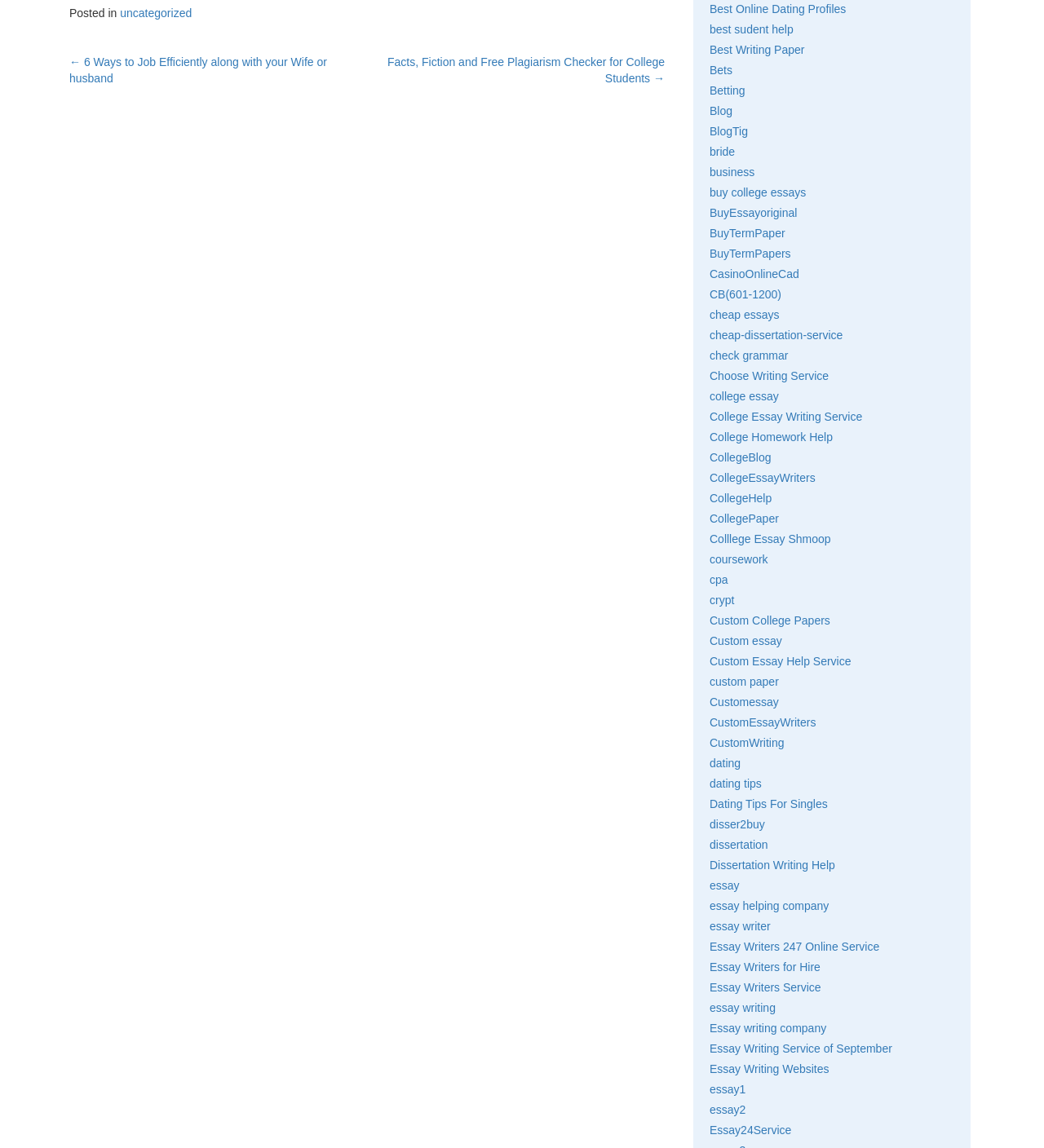Provide a brief response to the question below using a single word or phrase: 
What is the title of the previous post?

6 Ways to Job Efficiently along with your Wife or husband